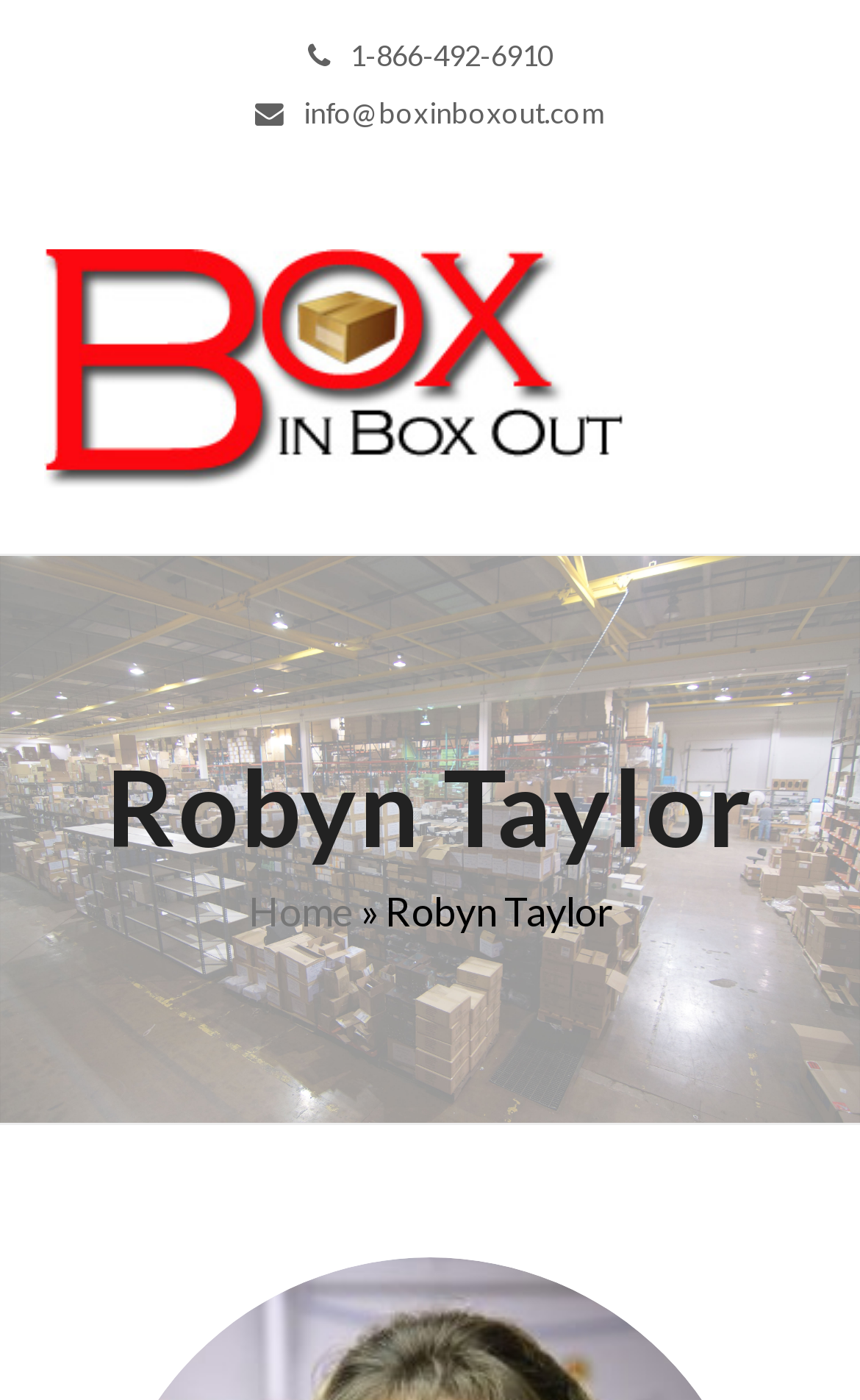Provide the bounding box coordinates in the format (top-left x, top-left y, bottom-right x, bottom-right y). All values are floating point numbers between 0 and 1. Determine the bounding box coordinate of the UI element described as: alt="Box In Box Out"

[0.05, 0.246, 0.755, 0.273]